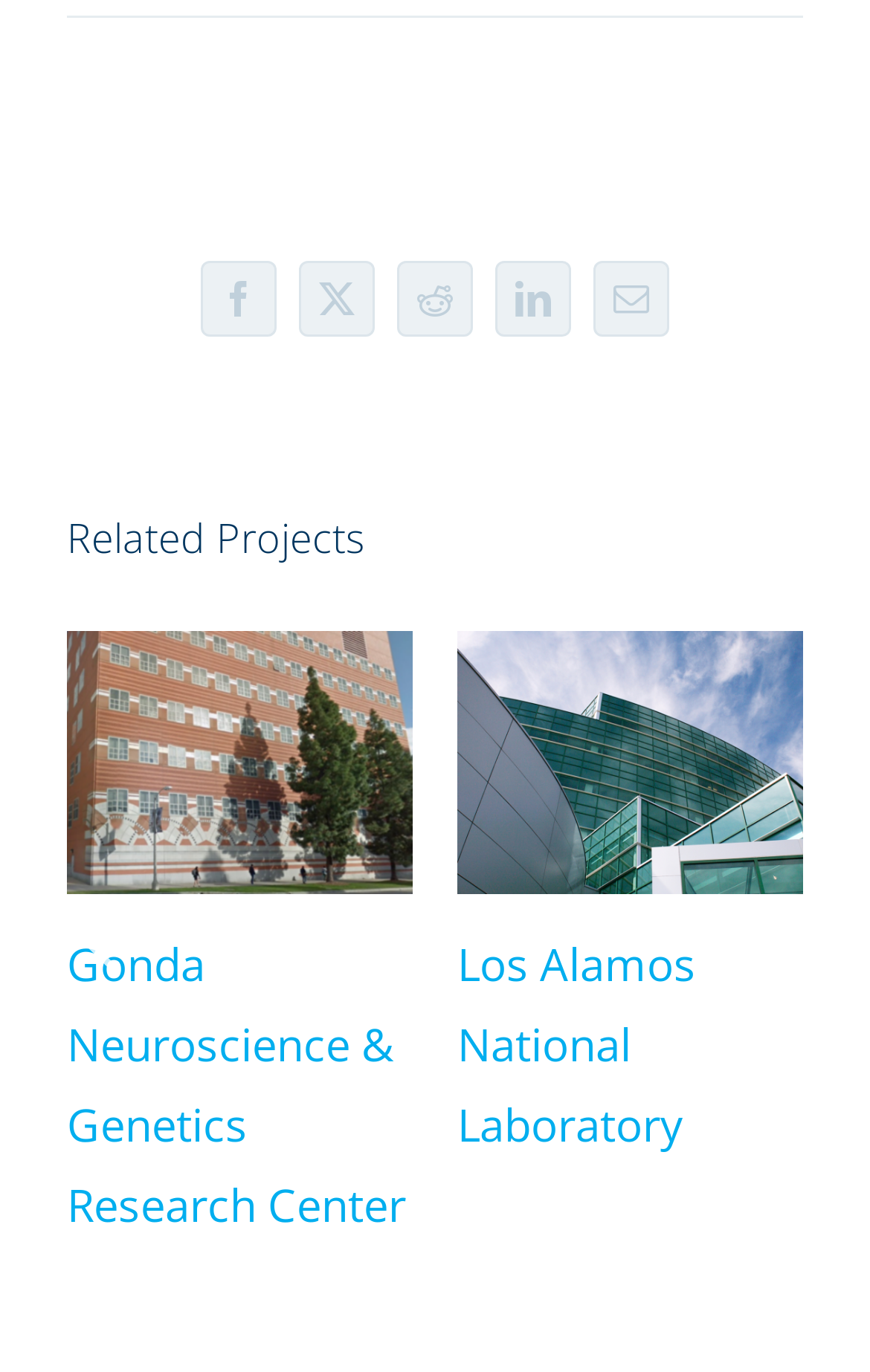Identify the bounding box coordinates for the UI element described as follows: Los Alamos National Laboratory. Use the format (top-left x, top-left y, bottom-right x, bottom-right y) and ensure all values are floating point numbers between 0 and 1.

[0.526, 0.681, 0.8, 0.842]